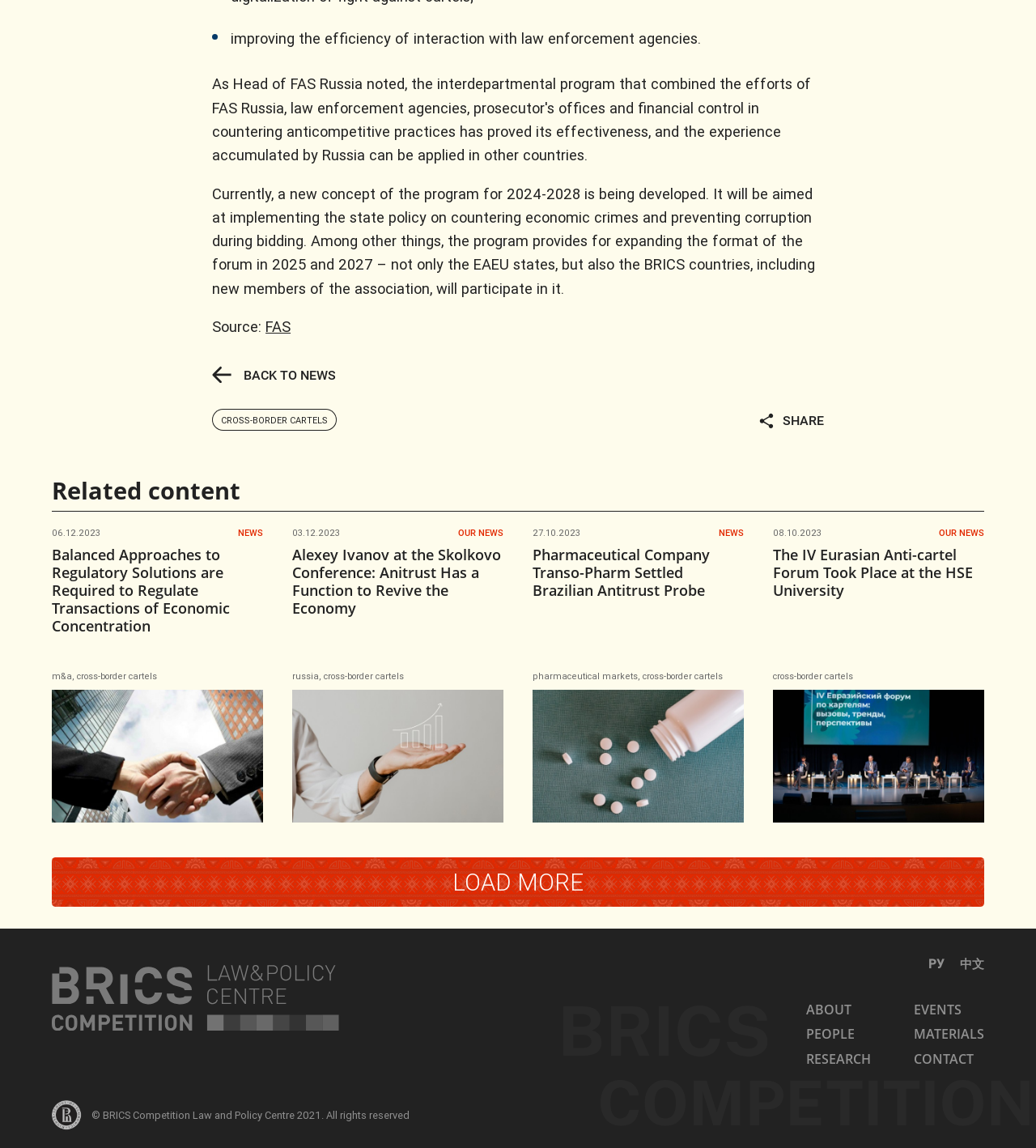Provide a short, one-word or phrase answer to the question below:
What is the name of the organization?

BRICS Competition Law and Policy Centre